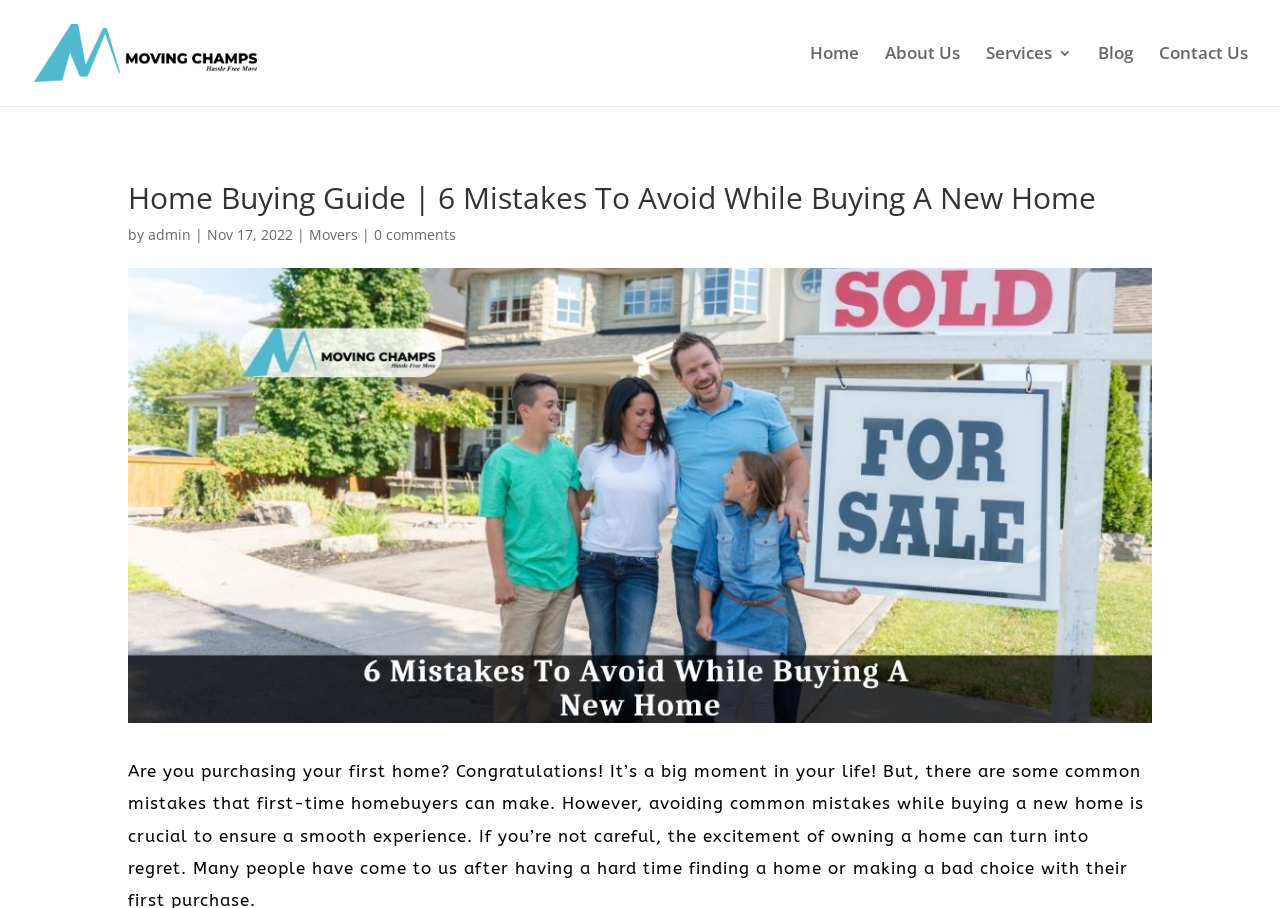Please locate the clickable area by providing the bounding box coordinates to follow this instruction: "read About Us".

[0.691, 0.051, 0.75, 0.117]